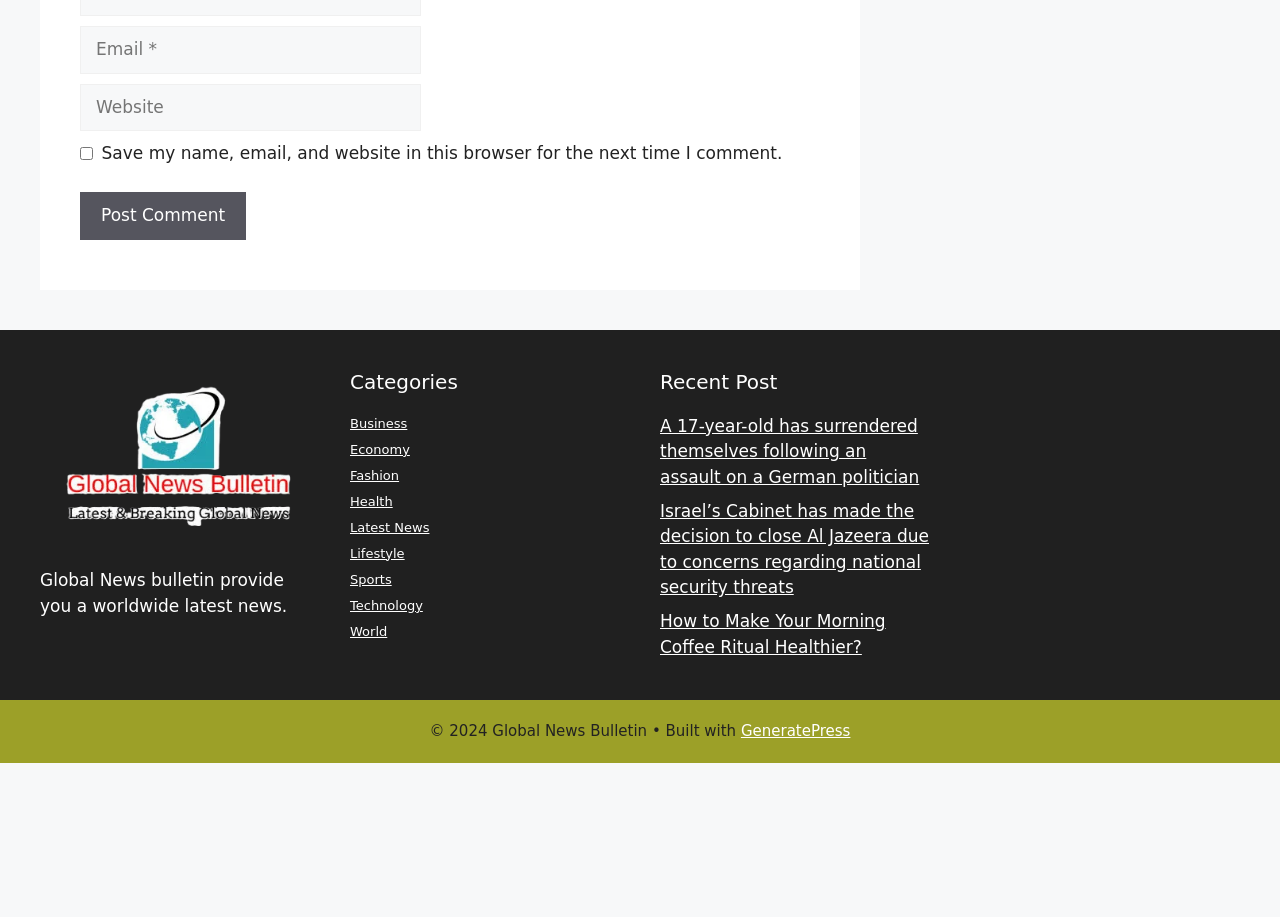Find the bounding box of the web element that fits this description: "parent_node: Comment name="email" placeholder="Email *"".

[0.062, 0.028, 0.329, 0.08]